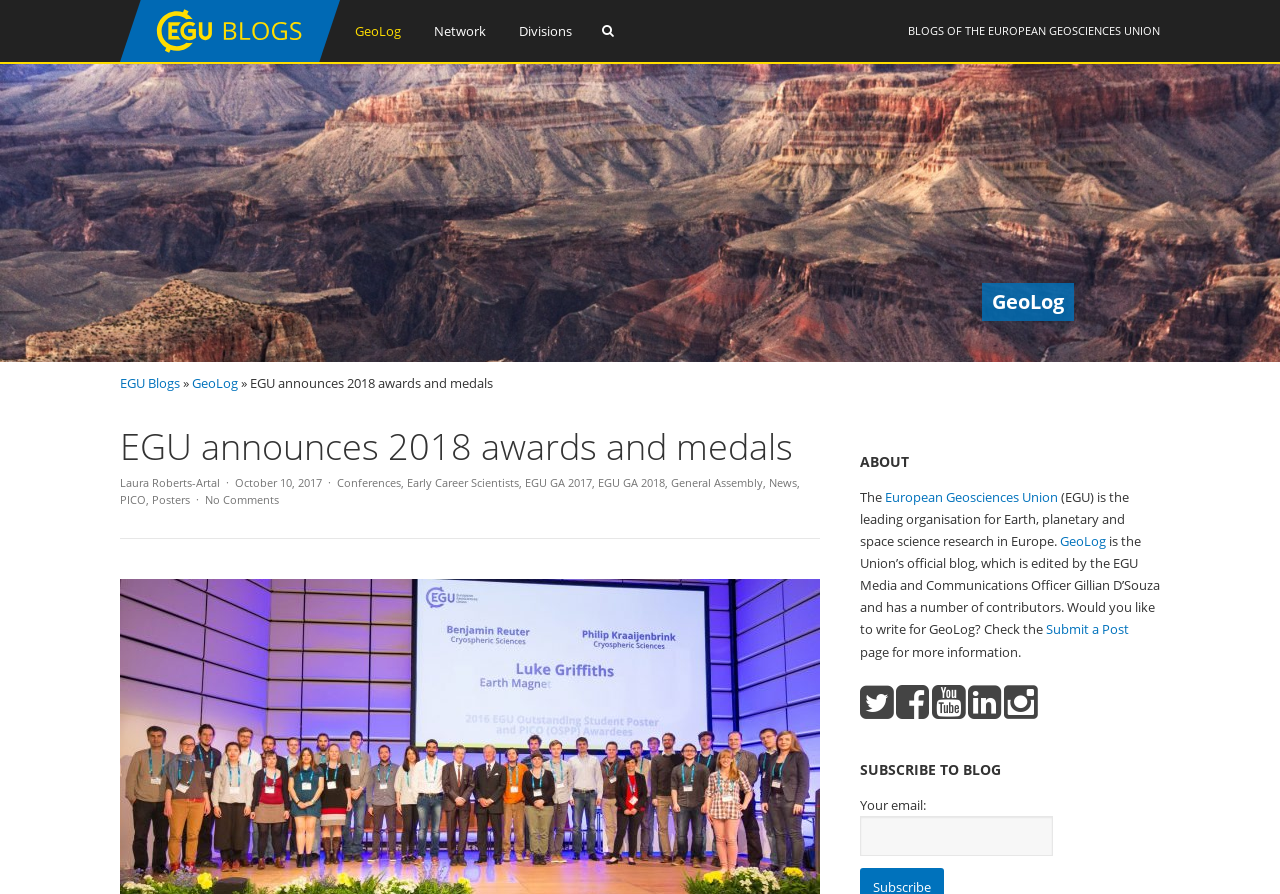Answer in one word or a short phrase: 
What is the name of the organization?

European Geosciences Union